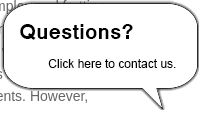What is the design style of the webpage?
Please give a detailed and elaborate explanation in response to the question.

The overall design of the webpage is characterized by a clean and straightforward aesthetic. This design style is evident in the use of a simple speech bubble with clear and concise text, making it easy for users to navigate and understand the webpage.